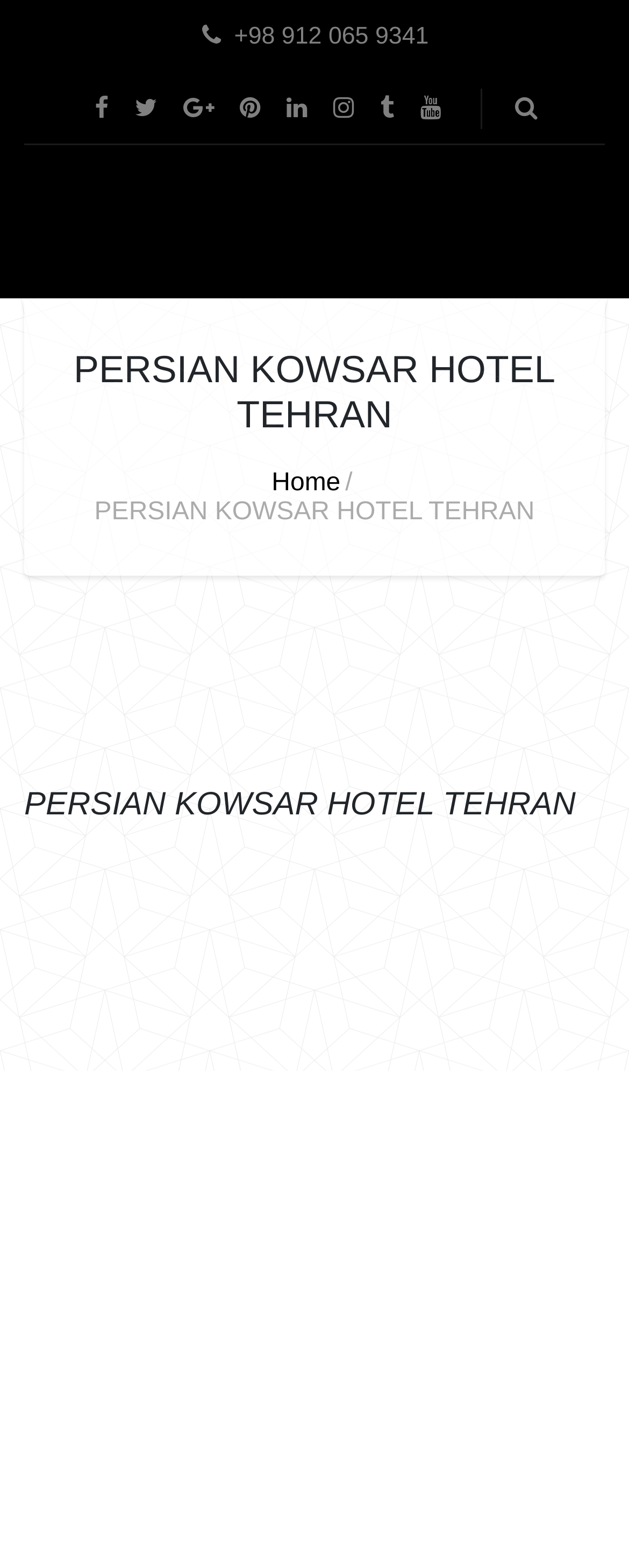Analyze the image and answer the question with as much detail as possible: 
How many social media links are there?

I counted the number of social media links by looking at the top section of the webpage, where I saw a series of link elements with icons, and I counted 7 of them.